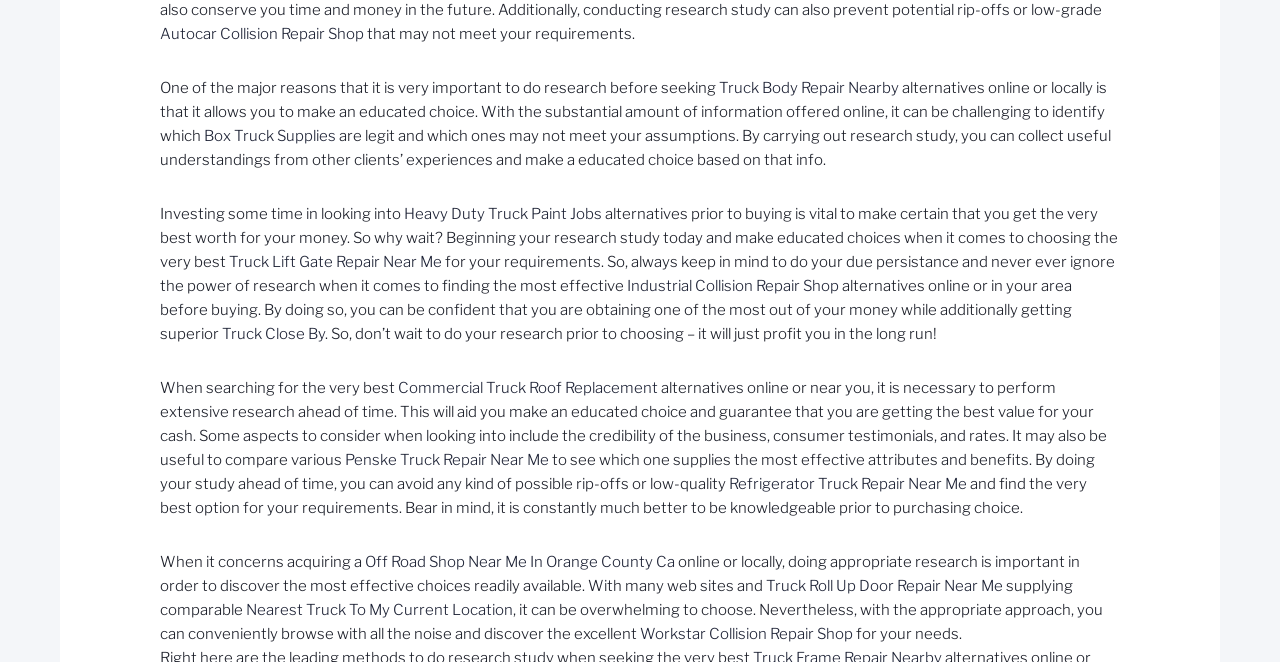Please examine the image and provide a detailed answer to the question: What factors should be considered when researching?

The webpage suggests that when researching, it is important to consider factors such as the credibility of the business, consumer testimonials, and rates, in order to make an informed decision and avoid potential scams or low-quality services.